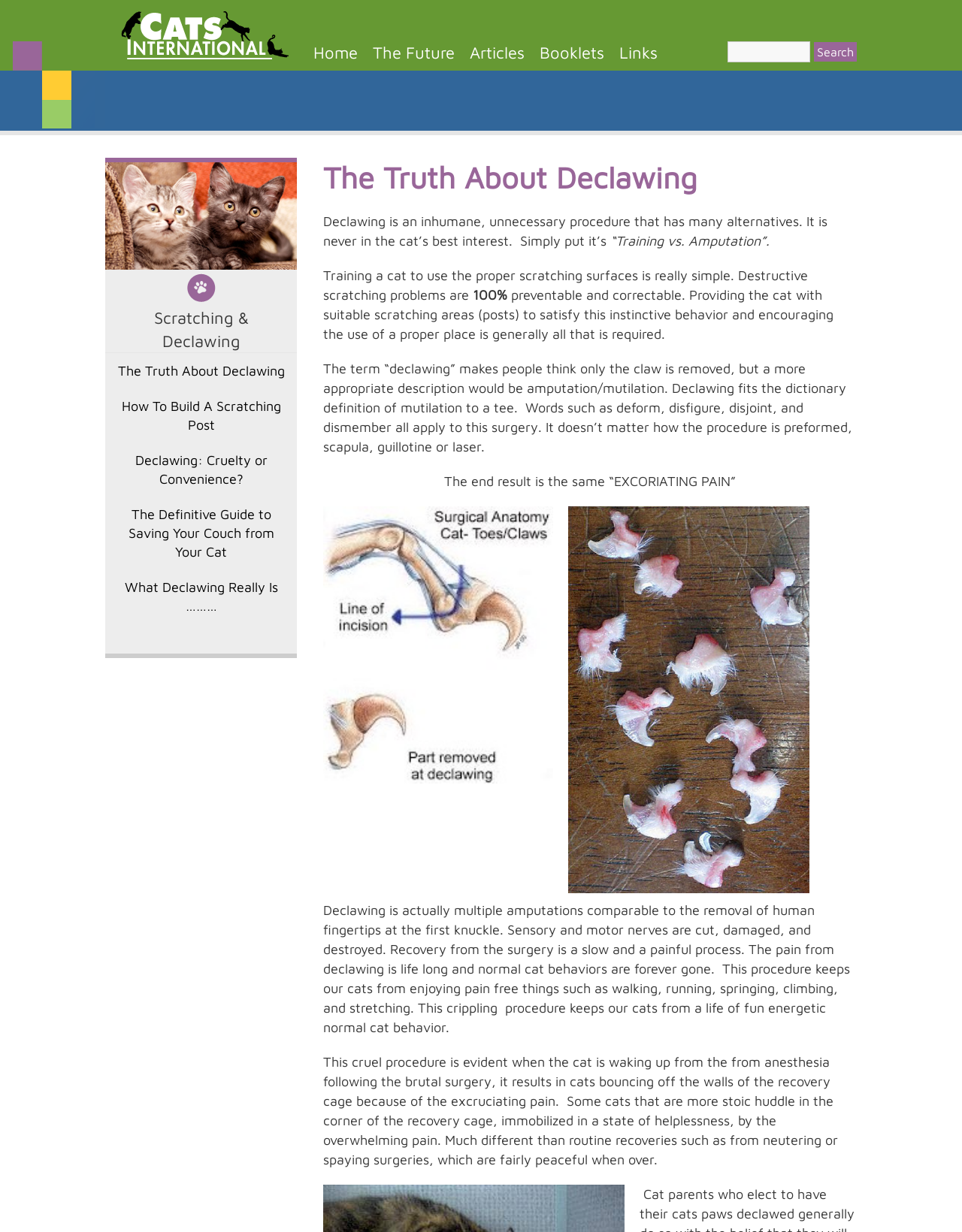Examine the image and give a thorough answer to the following question:
What is the tone of the webpage towards declawing?

The tone of the webpage towards declawing is negative, as evident from the use of strong language, such as 'cruelty', 'mutilation', and 'excruciating pain', to describe the procedure, and the emphasis on the negative effects of declawing on cat behavior and welfare.